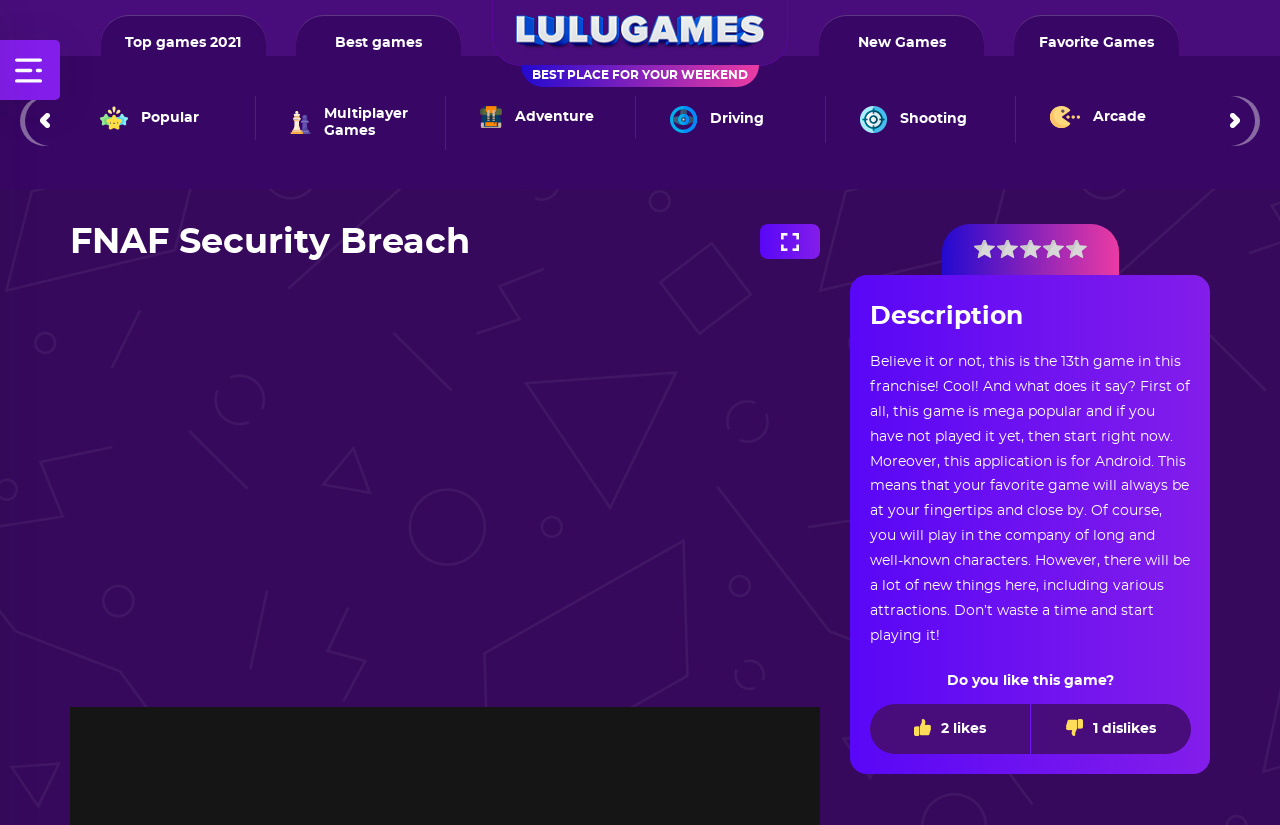Using a single word or phrase, answer the following question: 
How many likes does the game have?

2